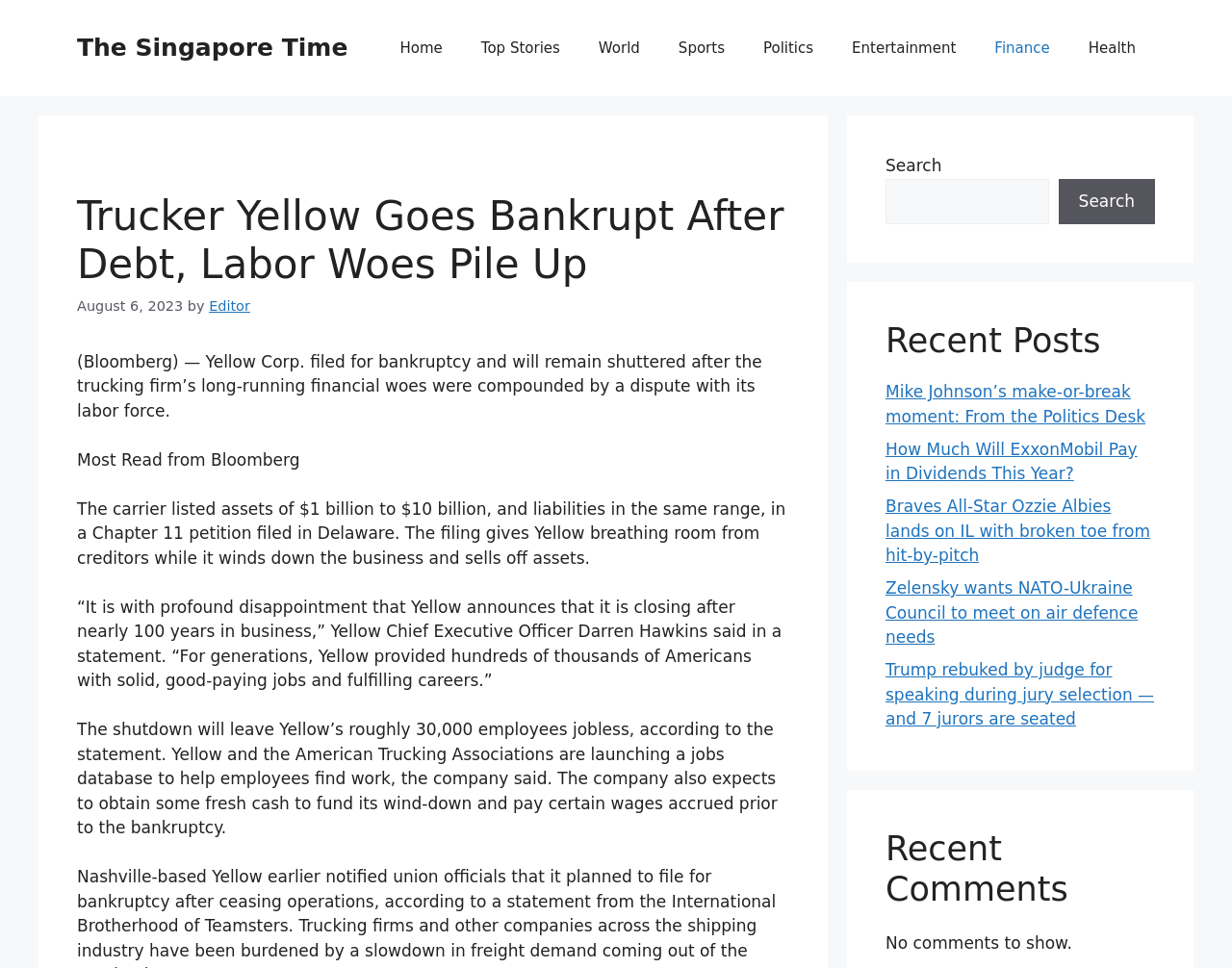Please find and report the bounding box coordinates of the element to click in order to perform the following action: "Read the article by Editor". The coordinates should be expressed as four float numbers between 0 and 1, in the format [left, top, right, bottom].

[0.17, 0.308, 0.203, 0.324]